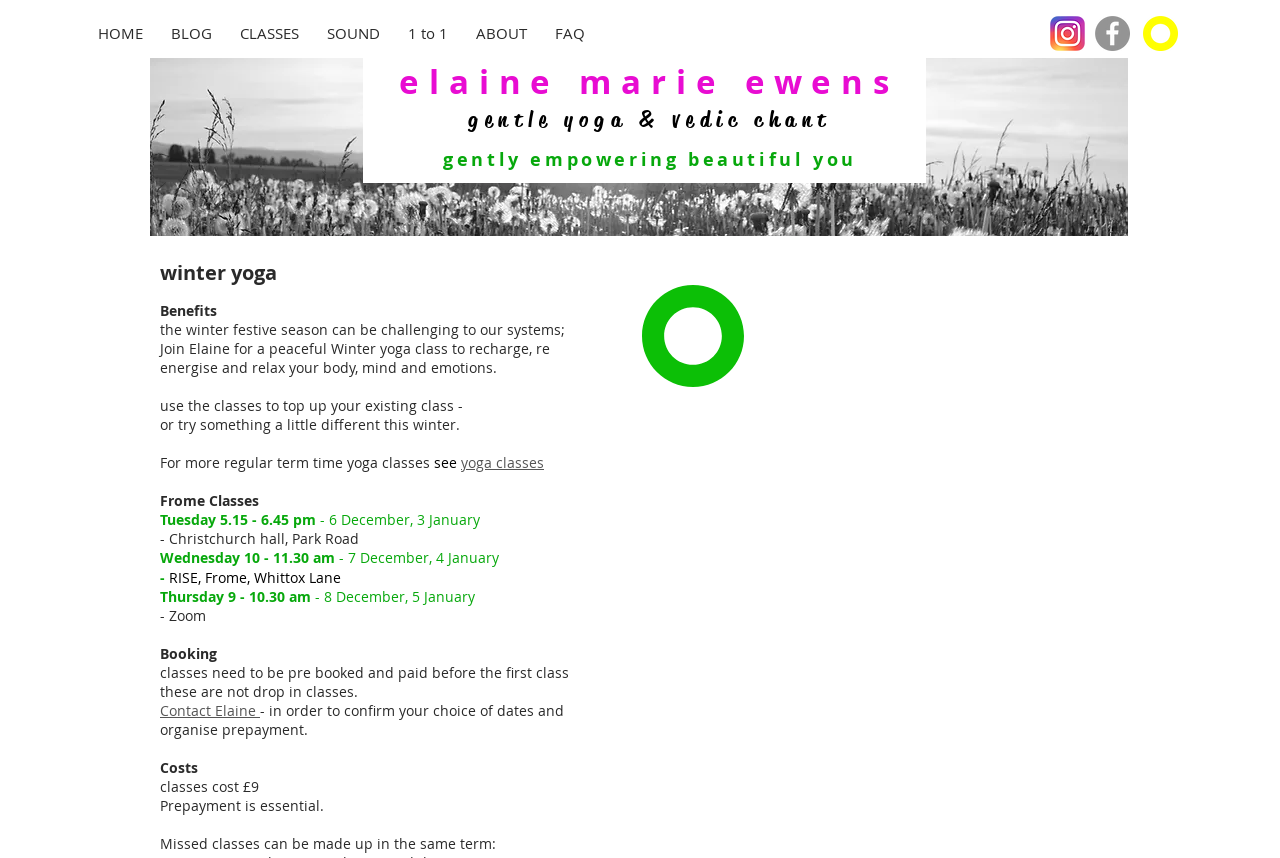Where is the Christchurch hall located?
Please answer the question with a detailed and comprehensive explanation.

The location of the Christchurch hall can be found in the StaticText element with the text '- Christchurch hall, Park Road'. This indicates that the Christchurch hall is located on Park Road.